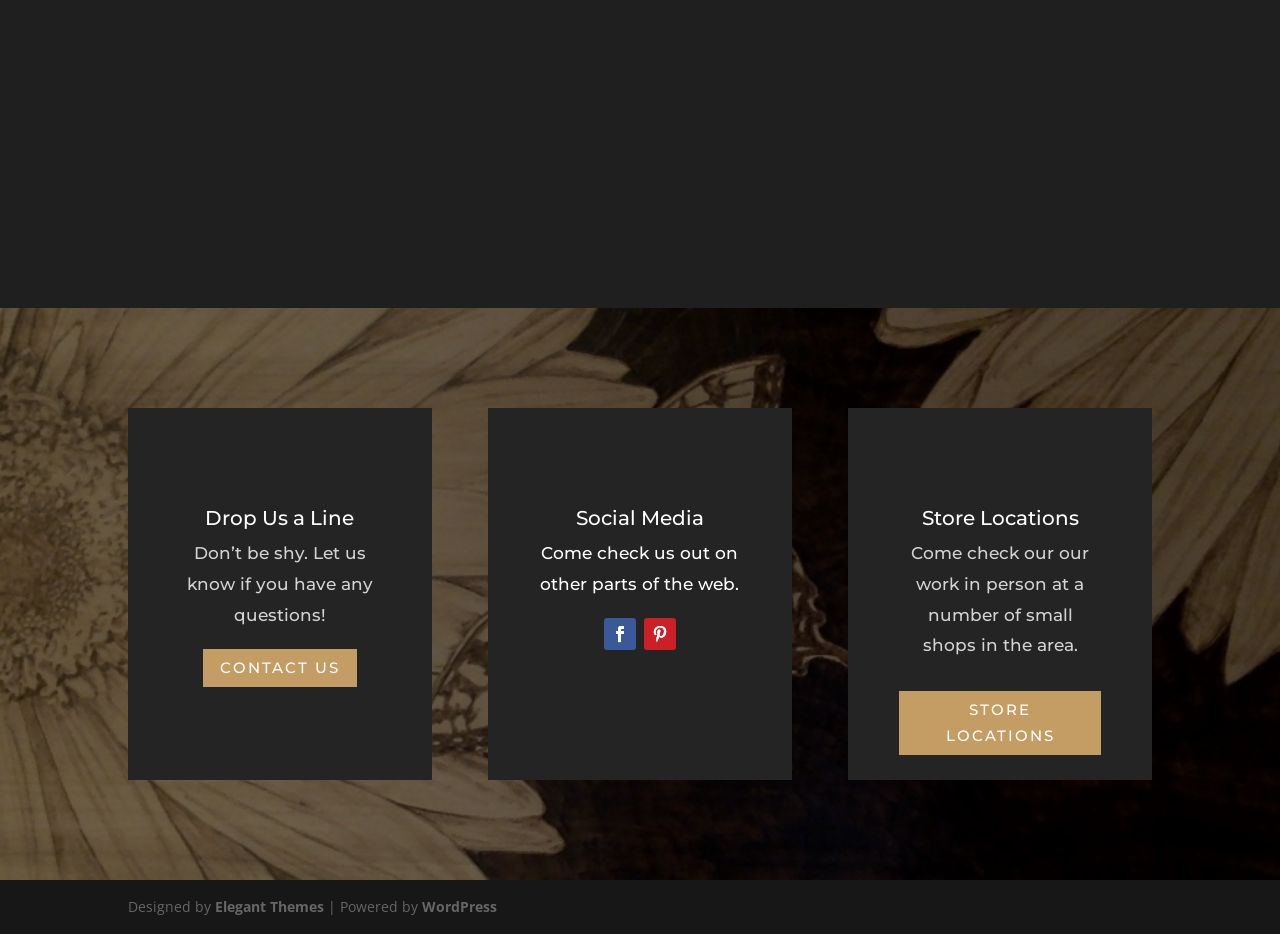What is the call to action in the 'Drop Us a Line' section?
Analyze the screenshot and provide a detailed answer to the question.

In the 'Drop Us a Line' section, there is a heading 'Drop Us a Line' followed by a static text 'Don’t be shy. Let us know if you have any questions!' and a link 'CONTACT US'. This link is the call to action in this section, encouraging users to get in touch with the website owners.